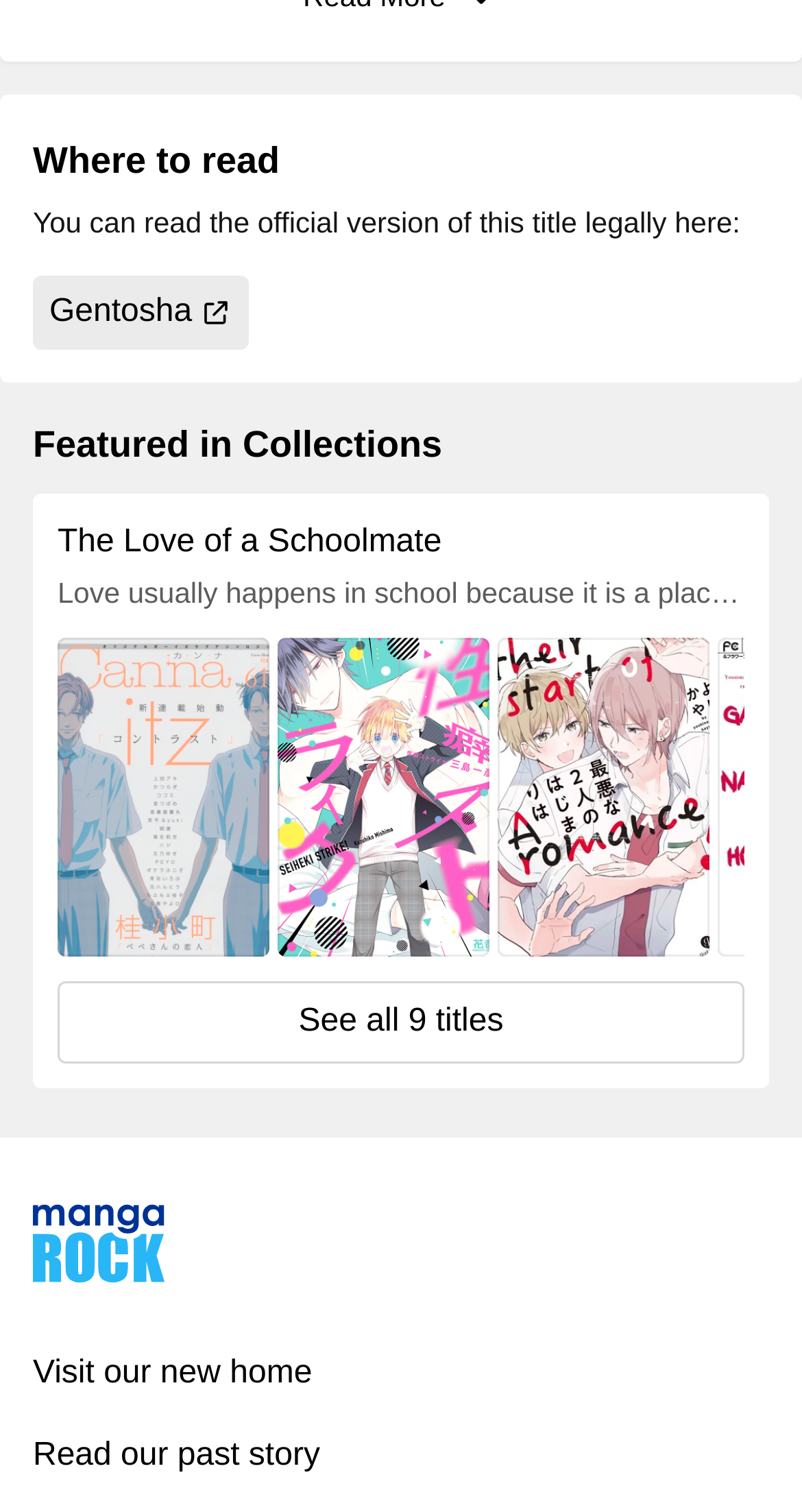Give the bounding box coordinates for the element described by: "parent_node: Visit our new home".

[0.041, 0.796, 0.205, 0.849]